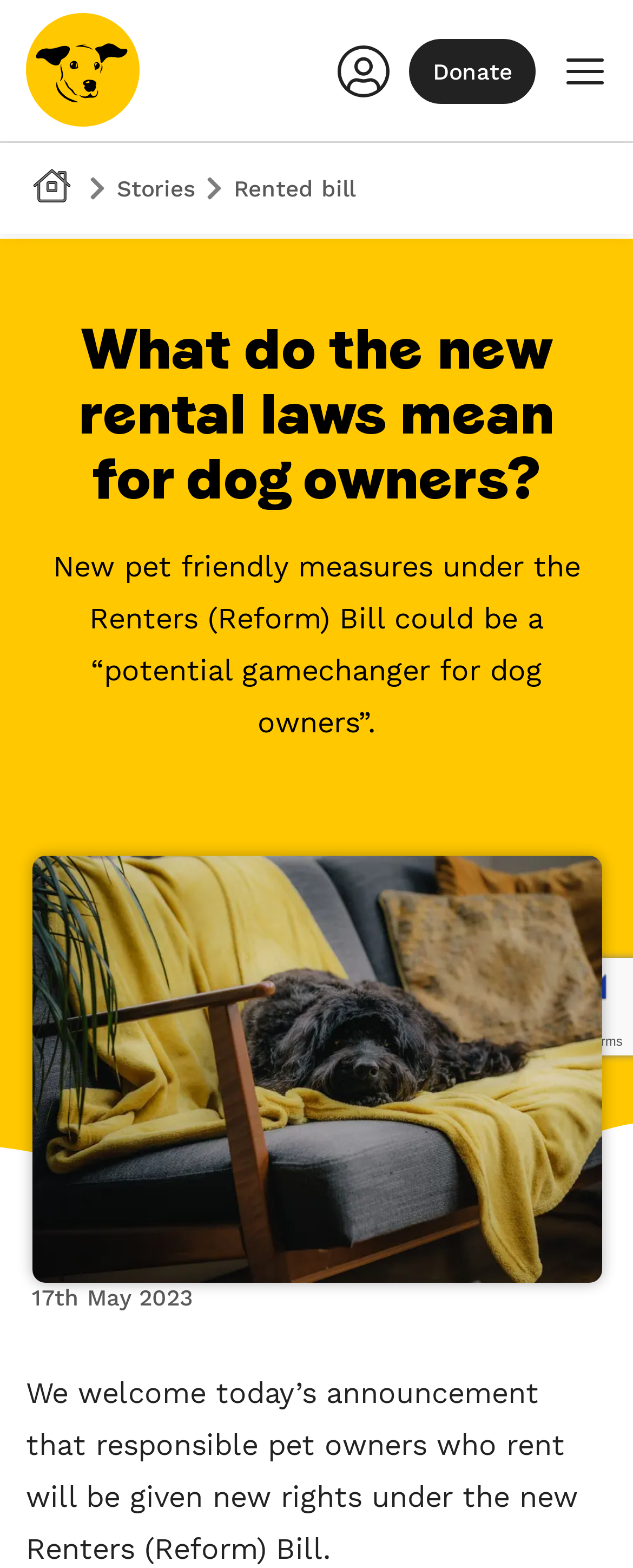Given the description of the UI element: "parent_node: Login aria-label="main menu"", predict the bounding box coordinates in the form of [left, top, right, bottom], with each value being a float between 0 and 1.

[0.846, 0.022, 1.0, 0.068]